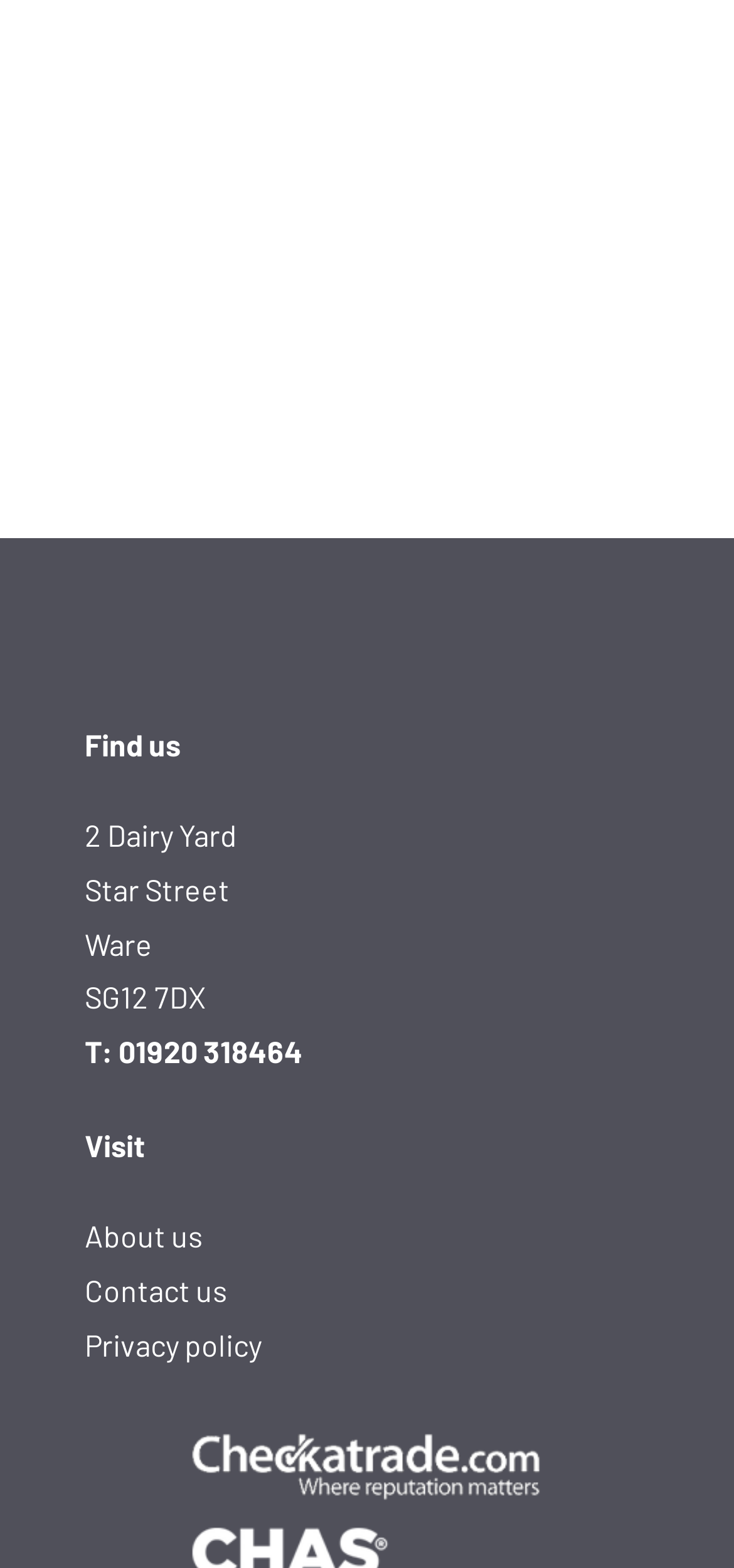What is the street name of the location?
Based on the visual content, answer with a single word or a brief phrase.

Star Street